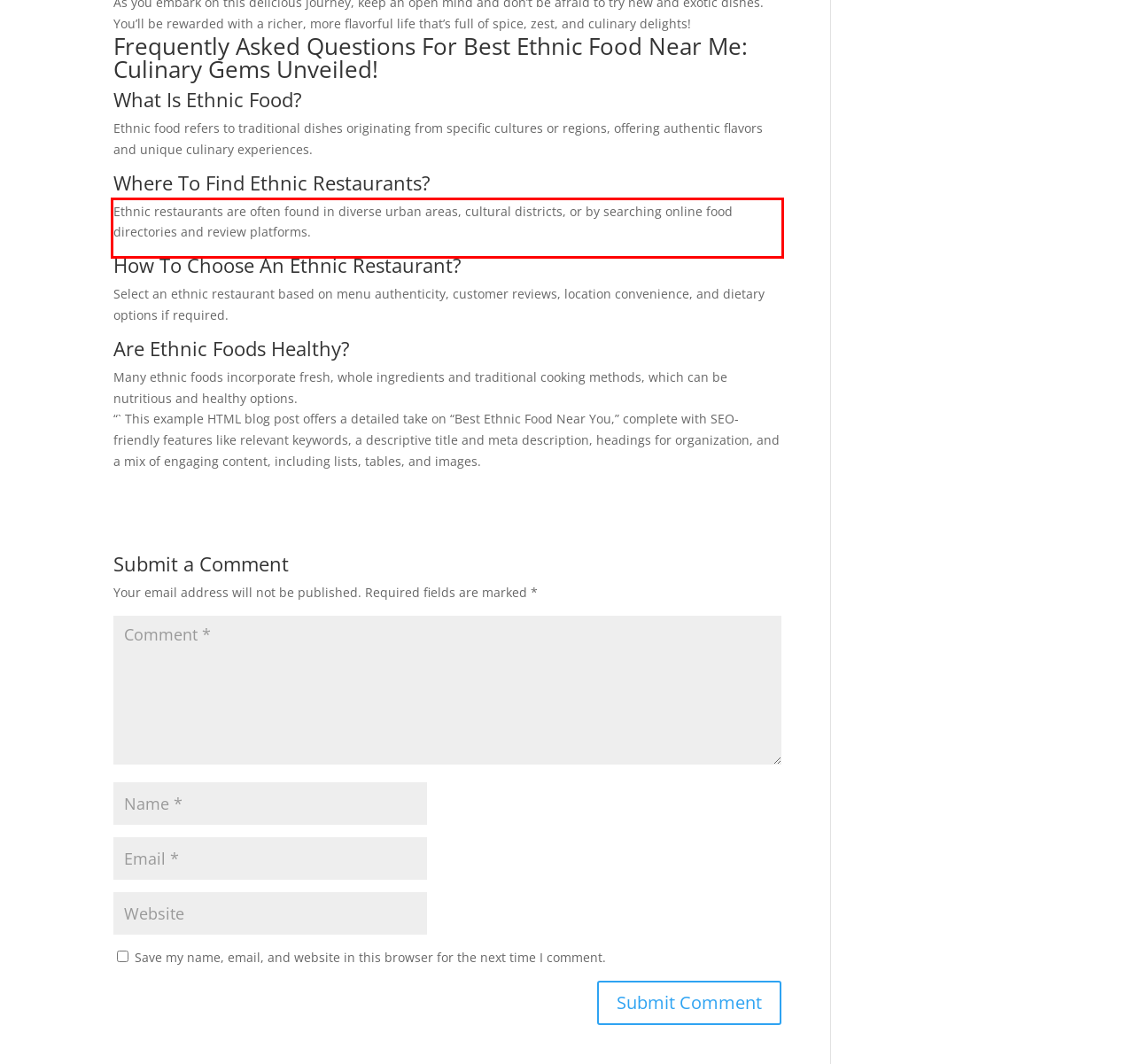Please look at the webpage screenshot and extract the text enclosed by the red bounding box.

Ethnic restaurants are often found in diverse urban areas, cultural districts, or by searching online food directories and review platforms.